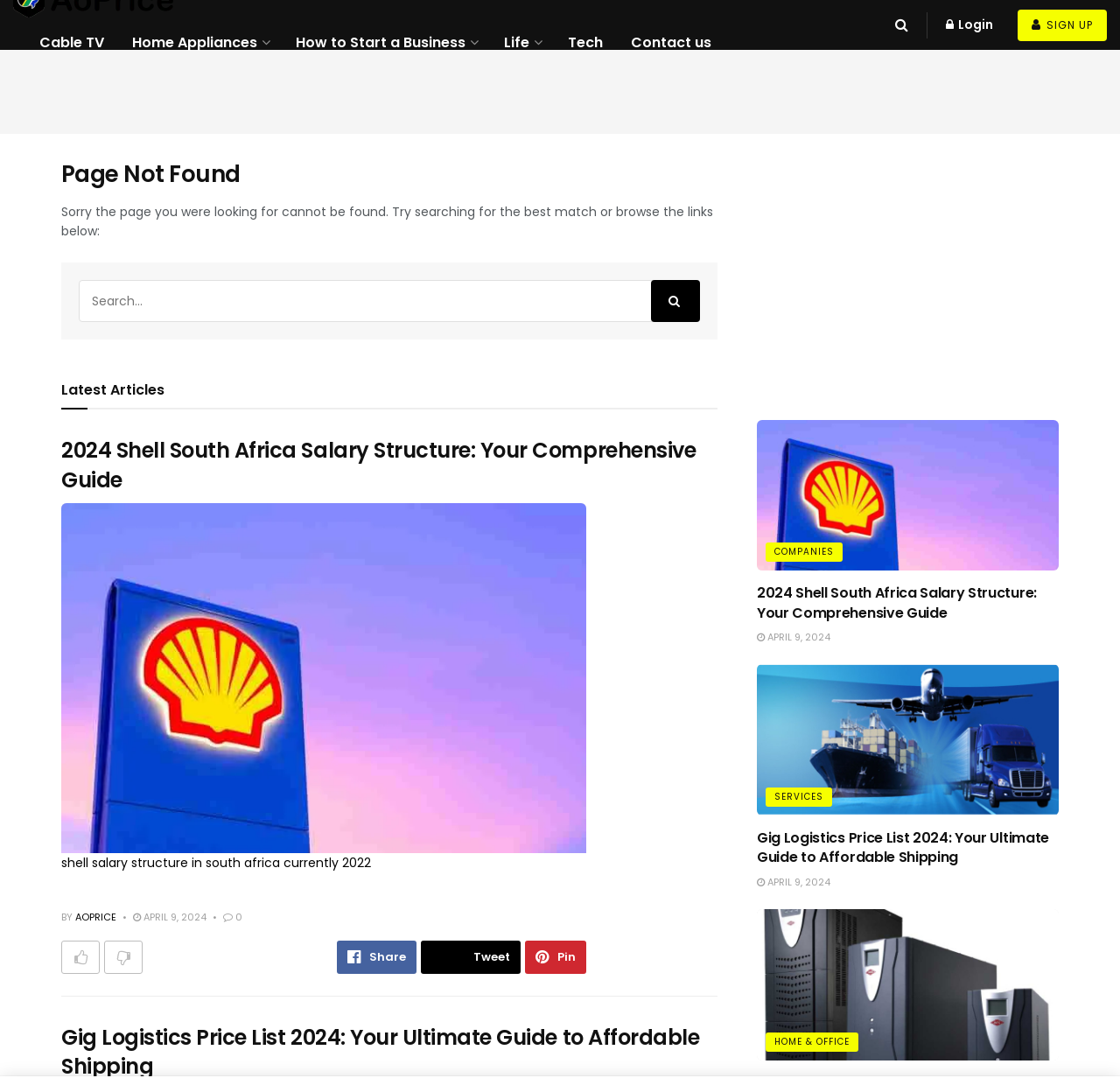Pinpoint the bounding box coordinates of the element to be clicked to execute the instruction: "Sign up".

[0.909, 0.009, 0.988, 0.038]